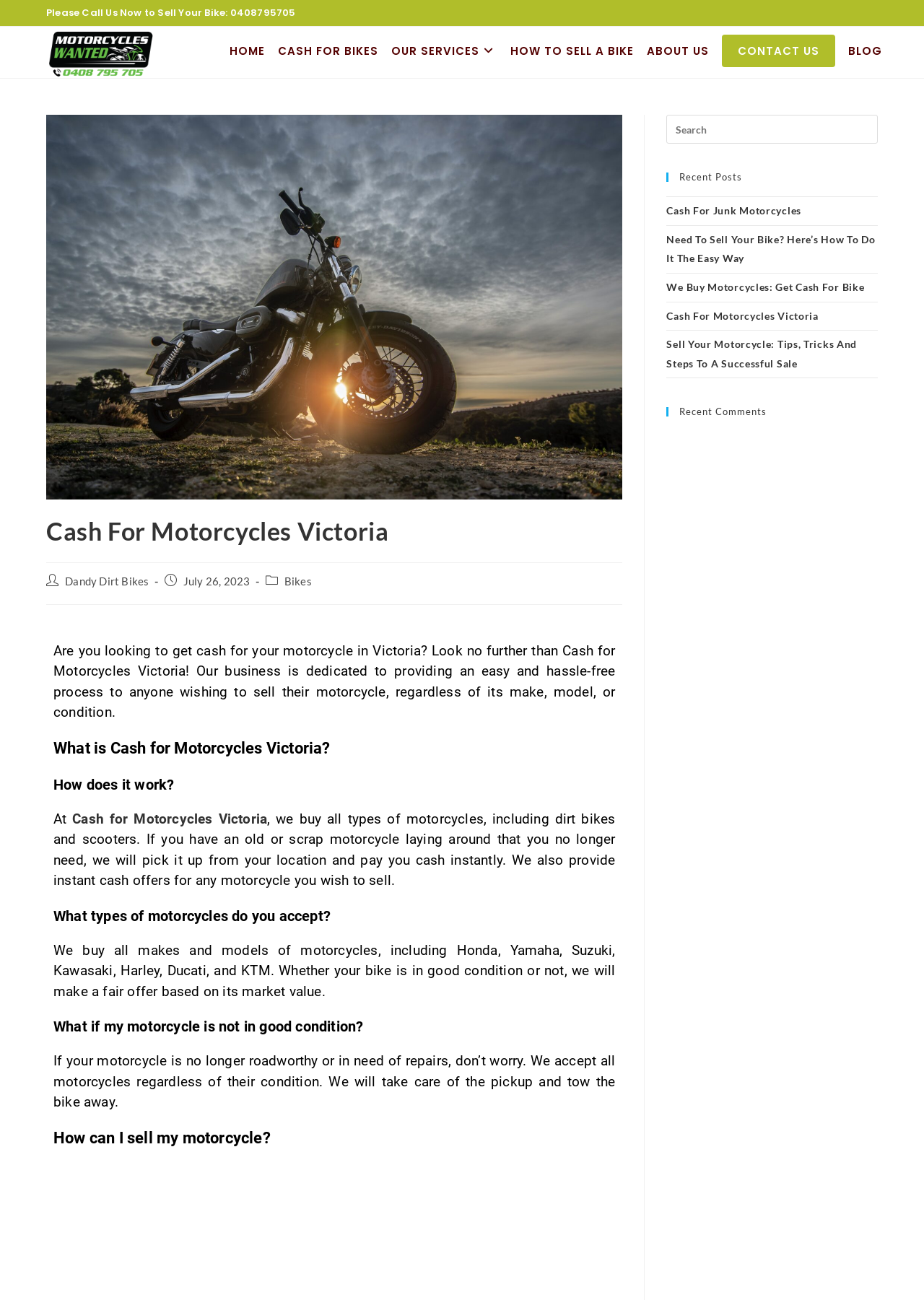Pinpoint the bounding box coordinates of the element that must be clicked to accomplish the following instruction: "Click the 'HOME' link". The coordinates should be in the format of four float numbers between 0 and 1, i.e., [left, top, right, bottom].

[0.241, 0.02, 0.294, 0.057]